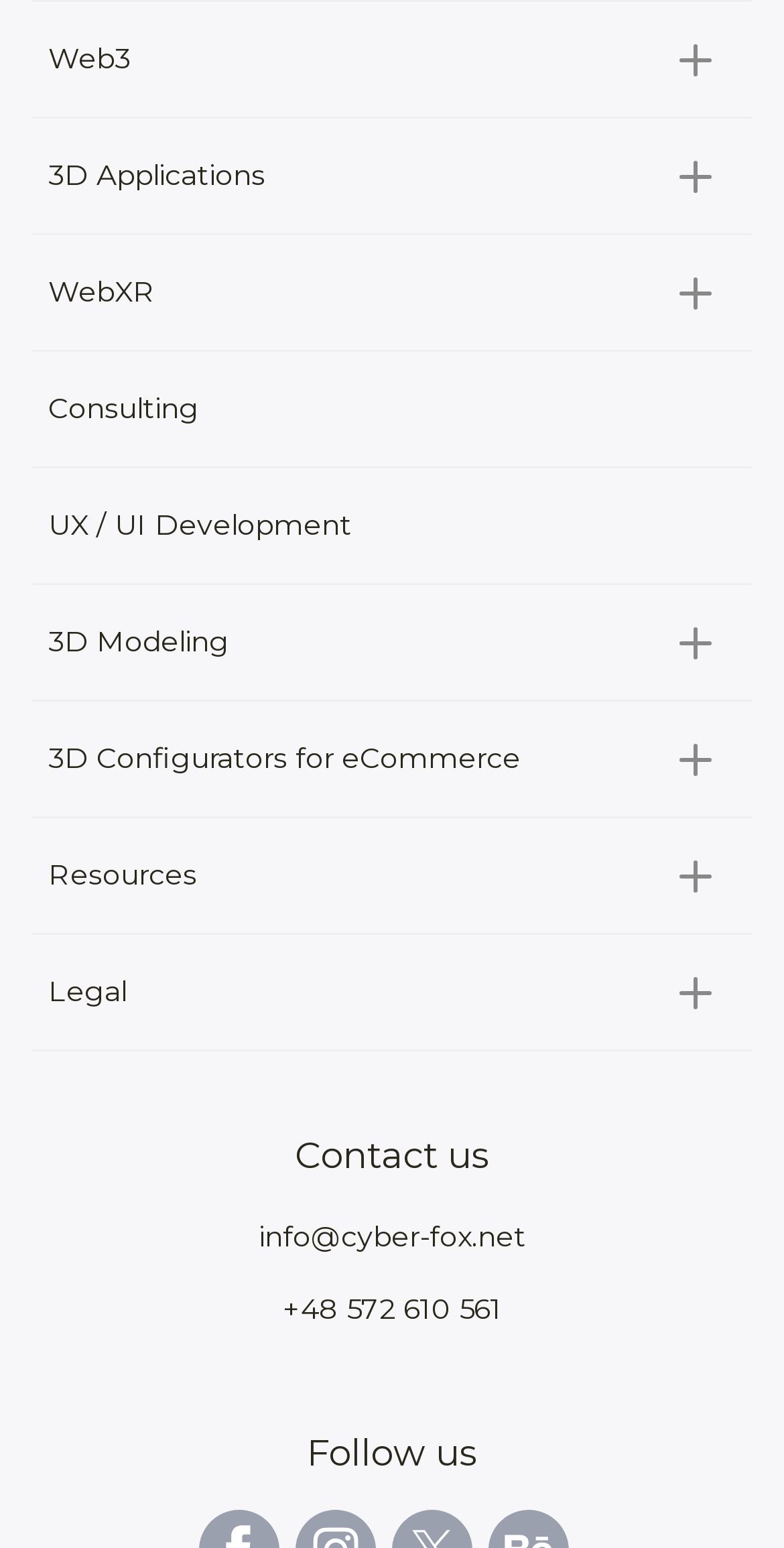Determine the bounding box coordinates for the clickable element required to fulfill the instruction: "Click on the 'Create Profile' link". Provide the coordinates as four float numbers between 0 and 1, i.e., [left, top, right, bottom].

None